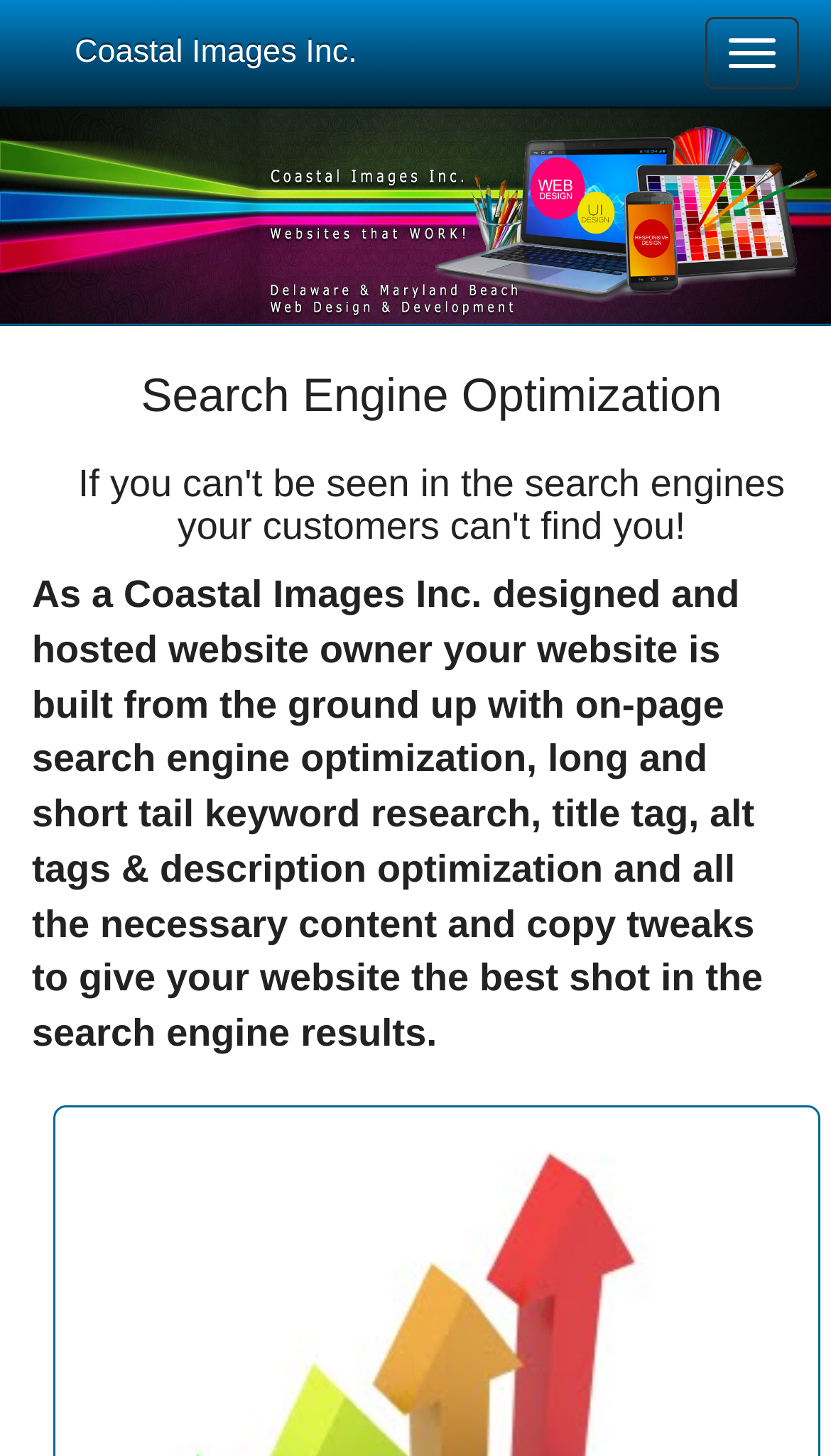Identify the bounding box coordinates for the UI element that matches this description: "Coastal Images Inc.".

[0.051, 0.0, 0.468, 0.073]